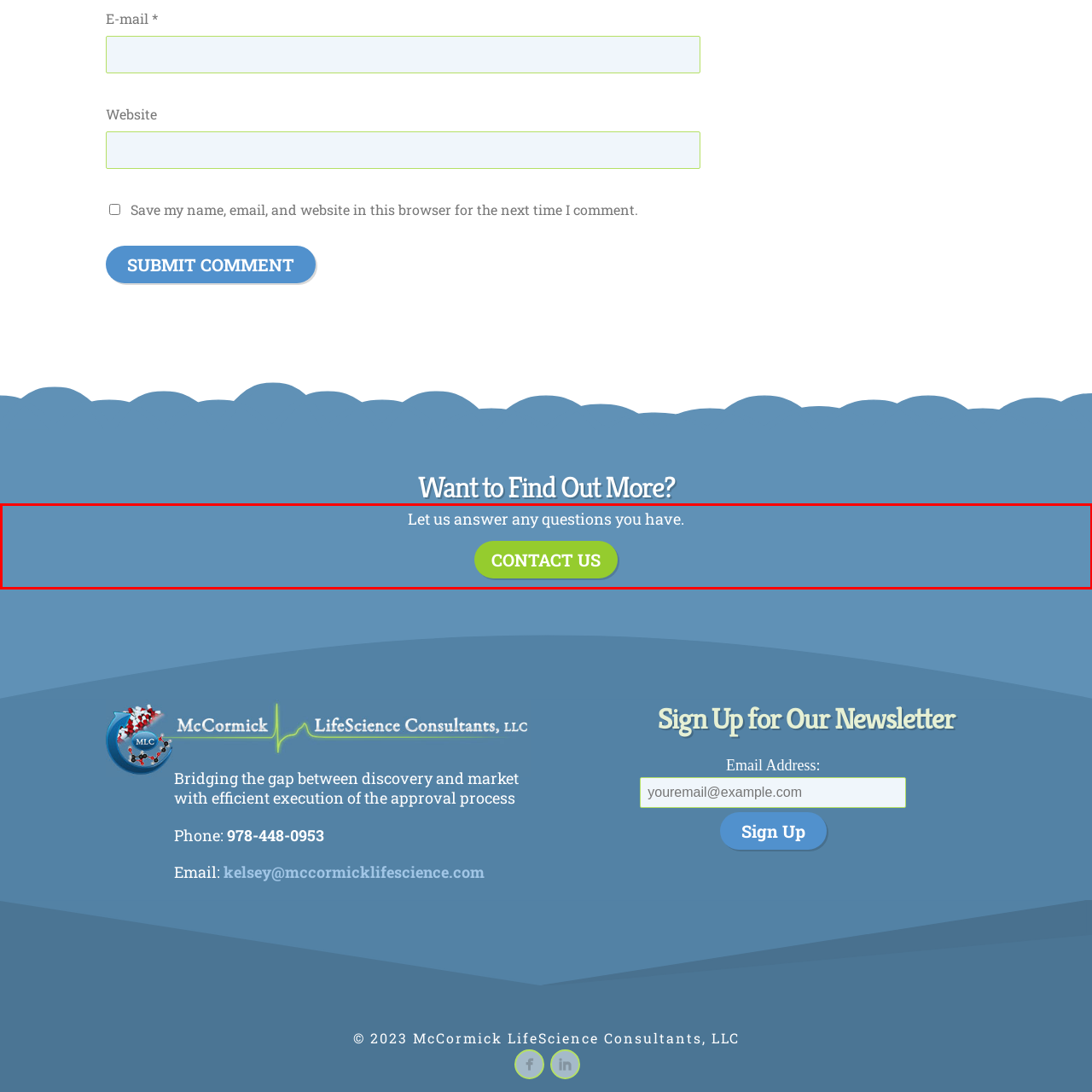Provide an in-depth caption for the image inside the red boundary.

The image features a visually appealing call-to-action section encouraging visitors to reach out with their questions. It displays a vibrant green button labeled "CONTACT US," set against a soothing blue background. Above the button, there is a clear and inviting message: "Let us answer any questions you have." This design element is strategically placed to enhance user interaction, making it easy for potential clients to connect for further information or assistance.